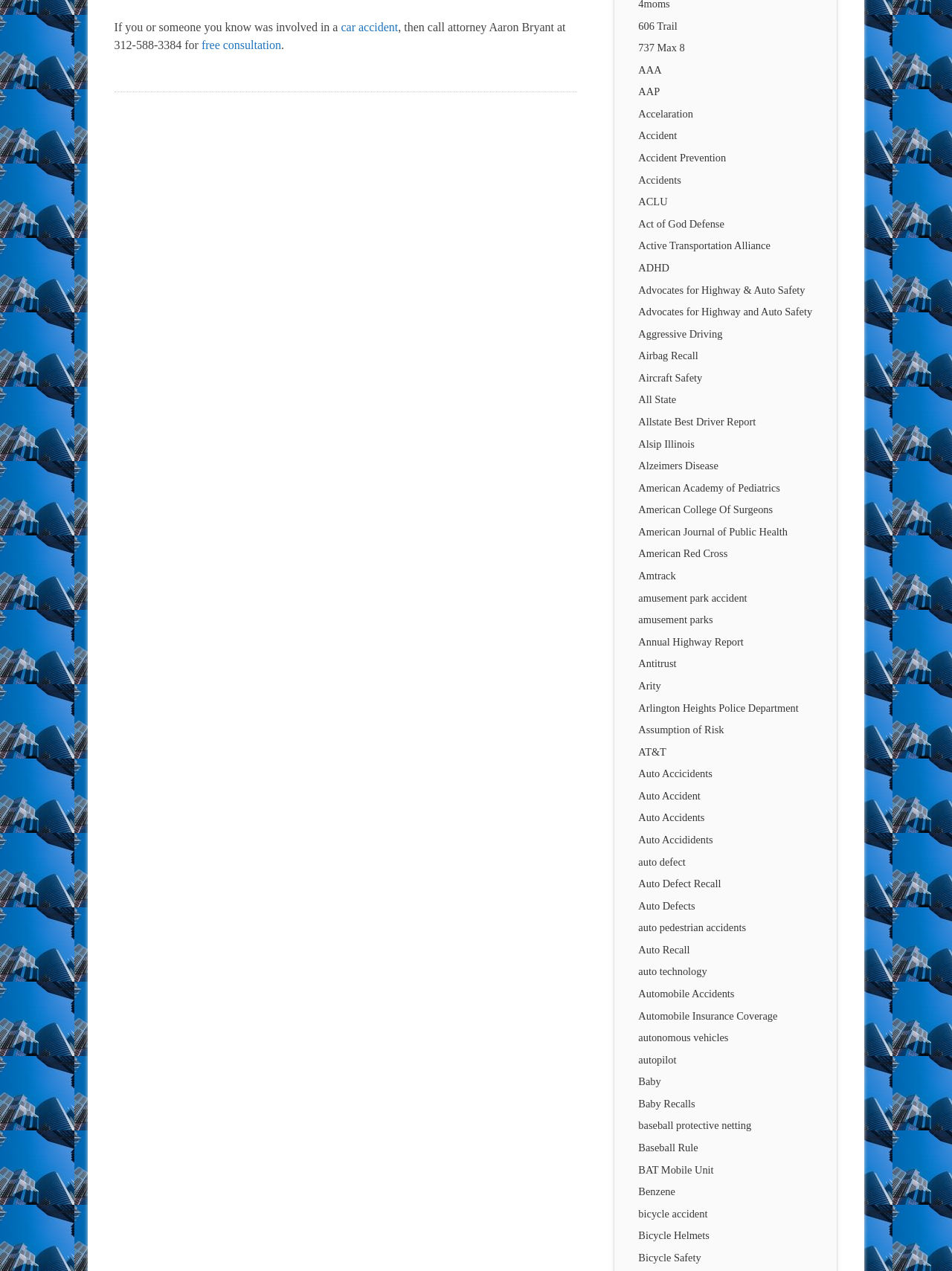Identify the bounding box coordinates for the element you need to click to achieve the following task: "click the '606 Trail' link". The coordinates must be four float values ranging from 0 to 1, formatted as [left, top, right, bottom].

[0.671, 0.016, 0.712, 0.025]